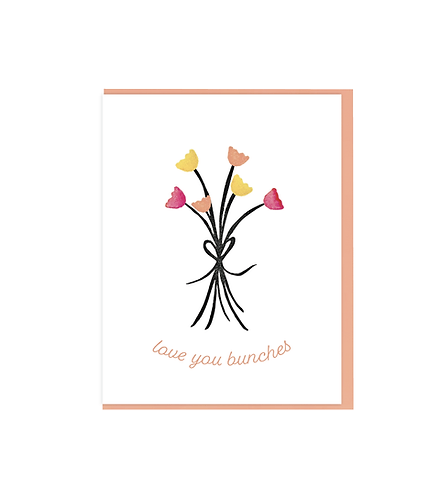How many flowers are in the bouquet?
Please describe in detail the information shown in the image to answer the question.

The caption describes the 'Love You Bunches' bouquet card as featuring a design of 'five colorful flowers tied together with a graceful black ribbon', which implies that there are five flowers in the bouquet.